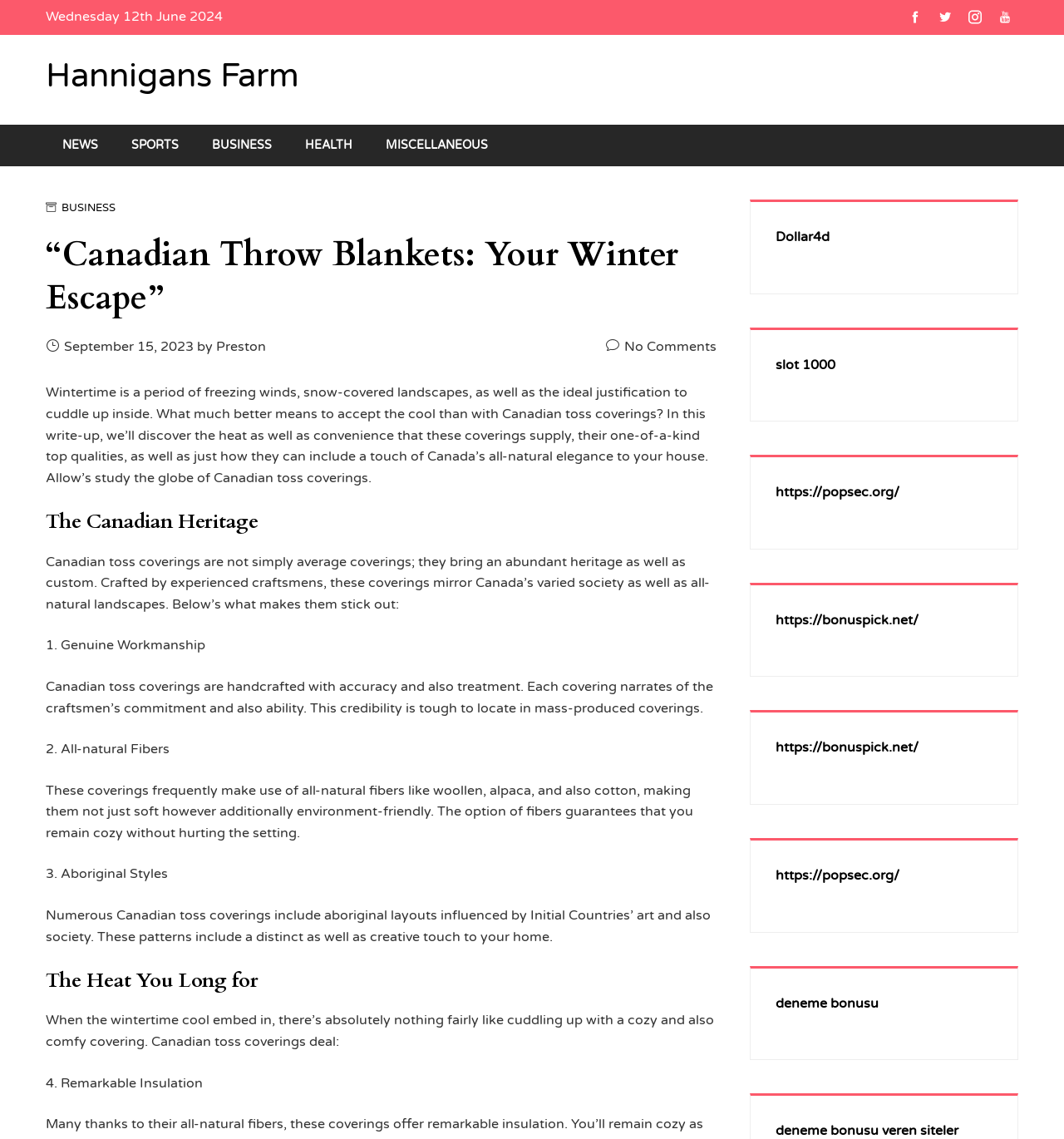What is the author of the article?
Provide a concise answer using a single word or phrase based on the image.

Preston